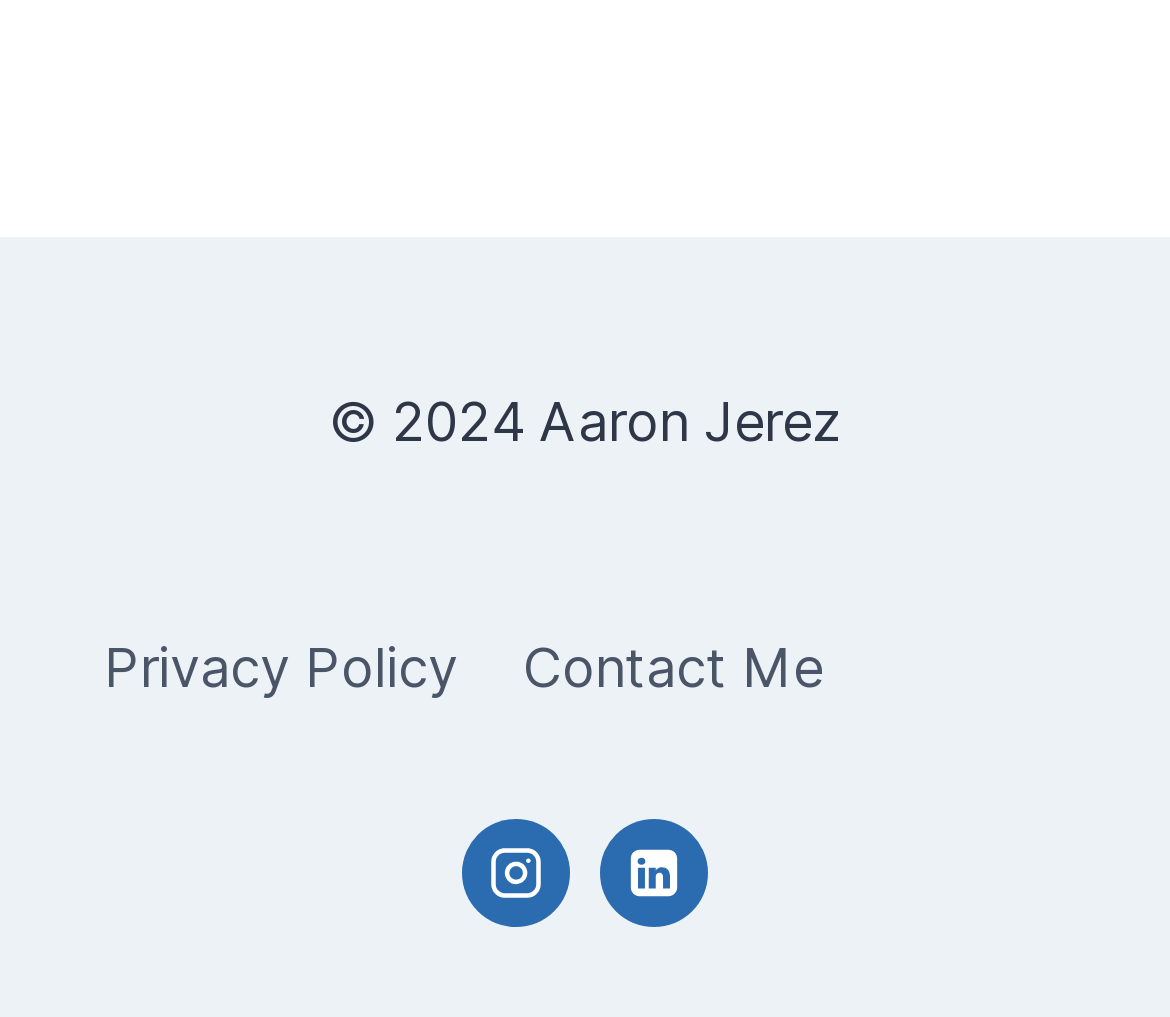What is the copyright year?
Give a single word or phrase as your answer by examining the image.

2024